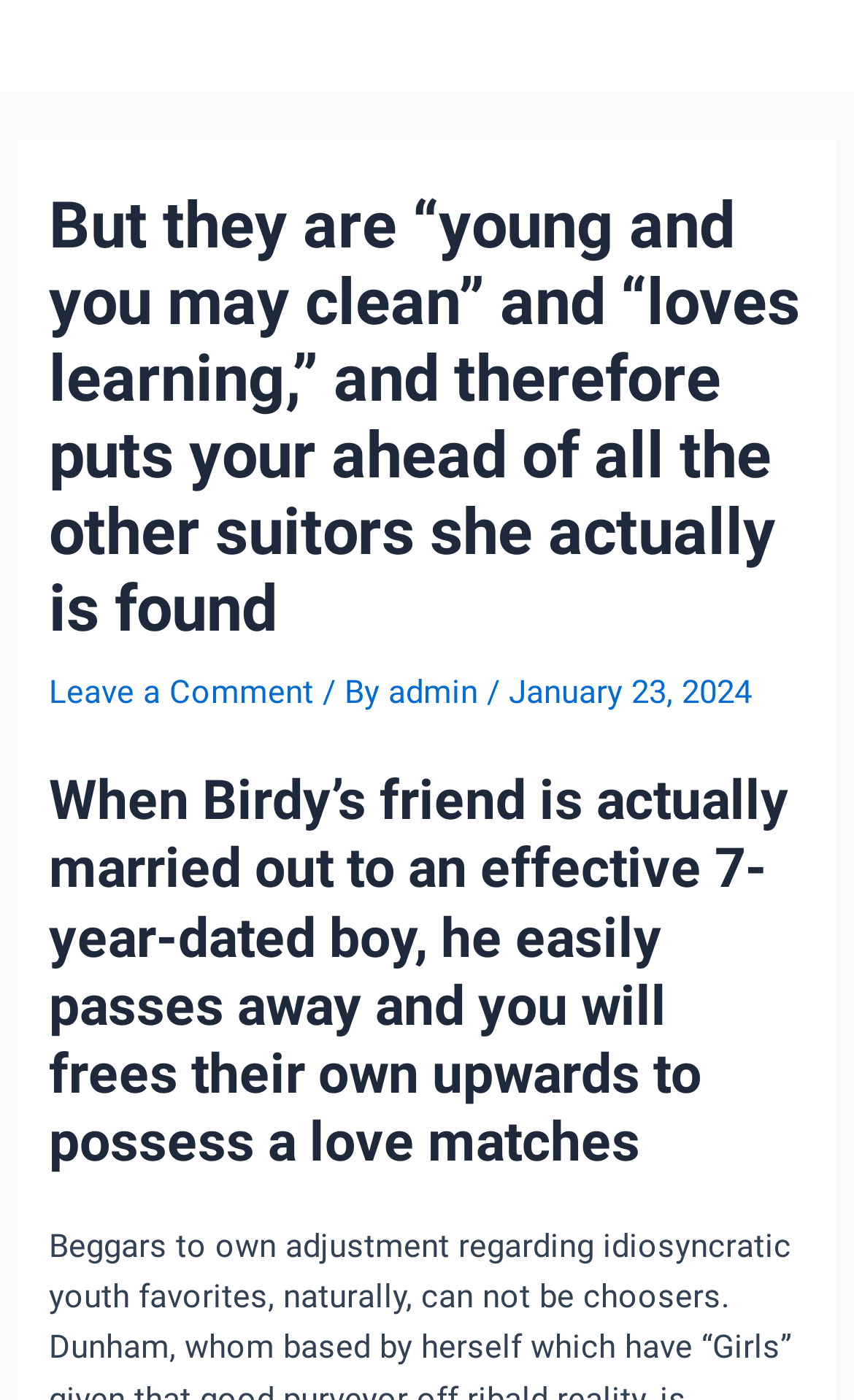What is the topic of the second heading?
Kindly answer the question with as much detail as you can.

The second heading can be found by looking at the hierarchical structure of the webpage. The second heading says 'When Birdy’s friend is actually married out to an effective 7-year-dated boy, he easily passes away and you will frees their own upwards to possess a love matches', indicating that the topic of the second heading is about Birdy's friend getting married.